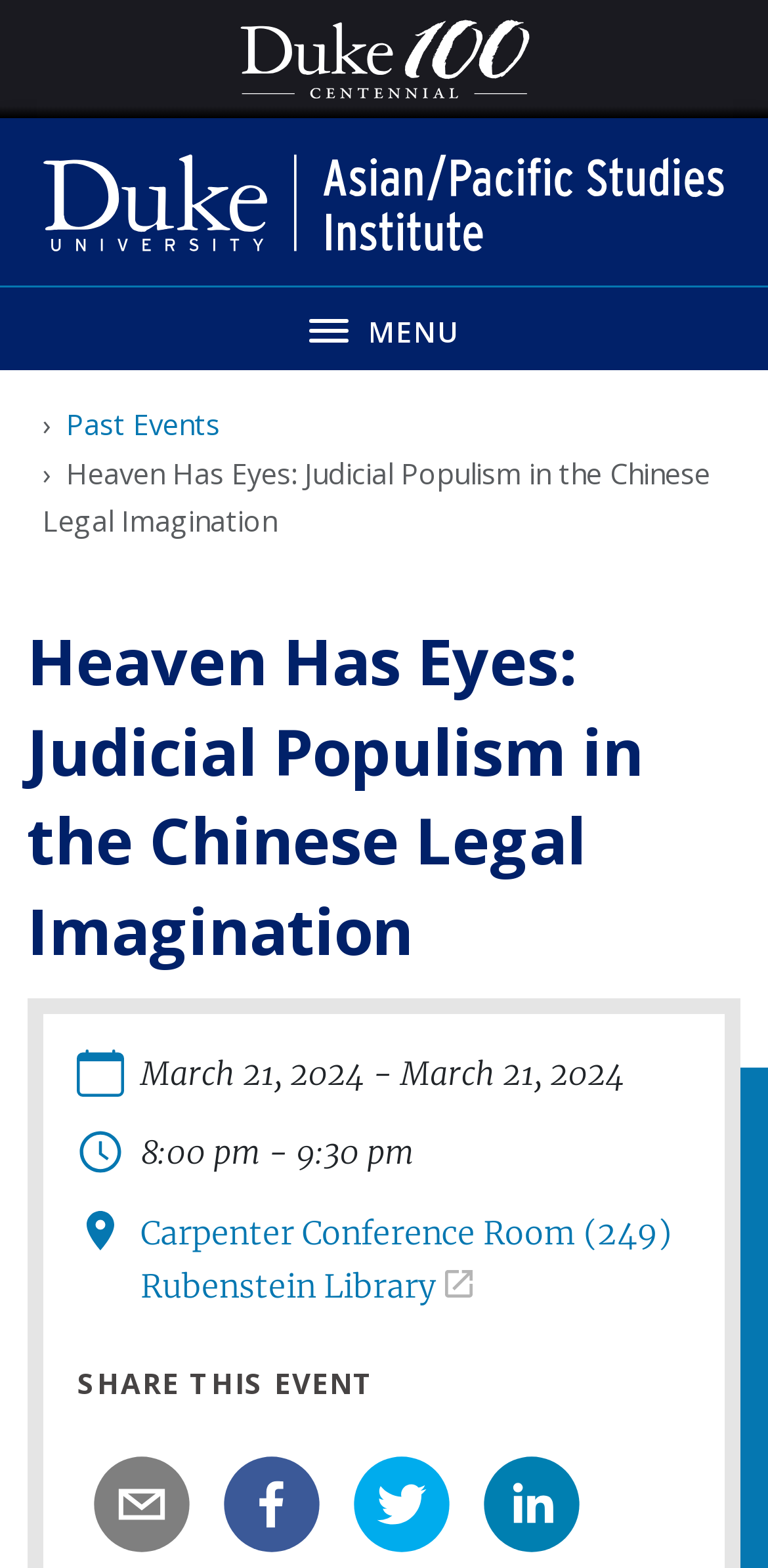Provide a short, one-word or phrase answer to the question below:
What is the time of the event?

8:00 pm - 9:30 pm